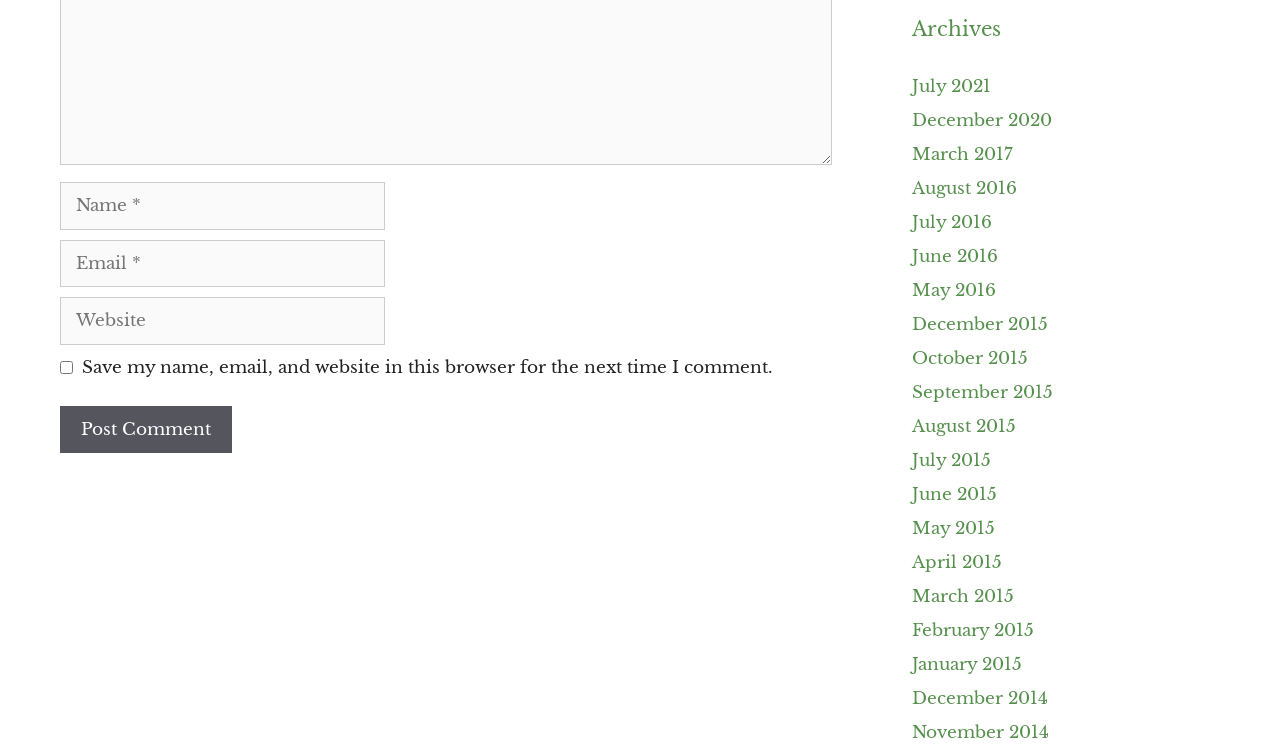Predict the bounding box coordinates of the area that should be clicked to accomplish the following instruction: "Click the Post Comment button". The bounding box coordinates should consist of four float numbers between 0 and 1, i.e., [left, top, right, bottom].

[0.047, 0.539, 0.181, 0.602]